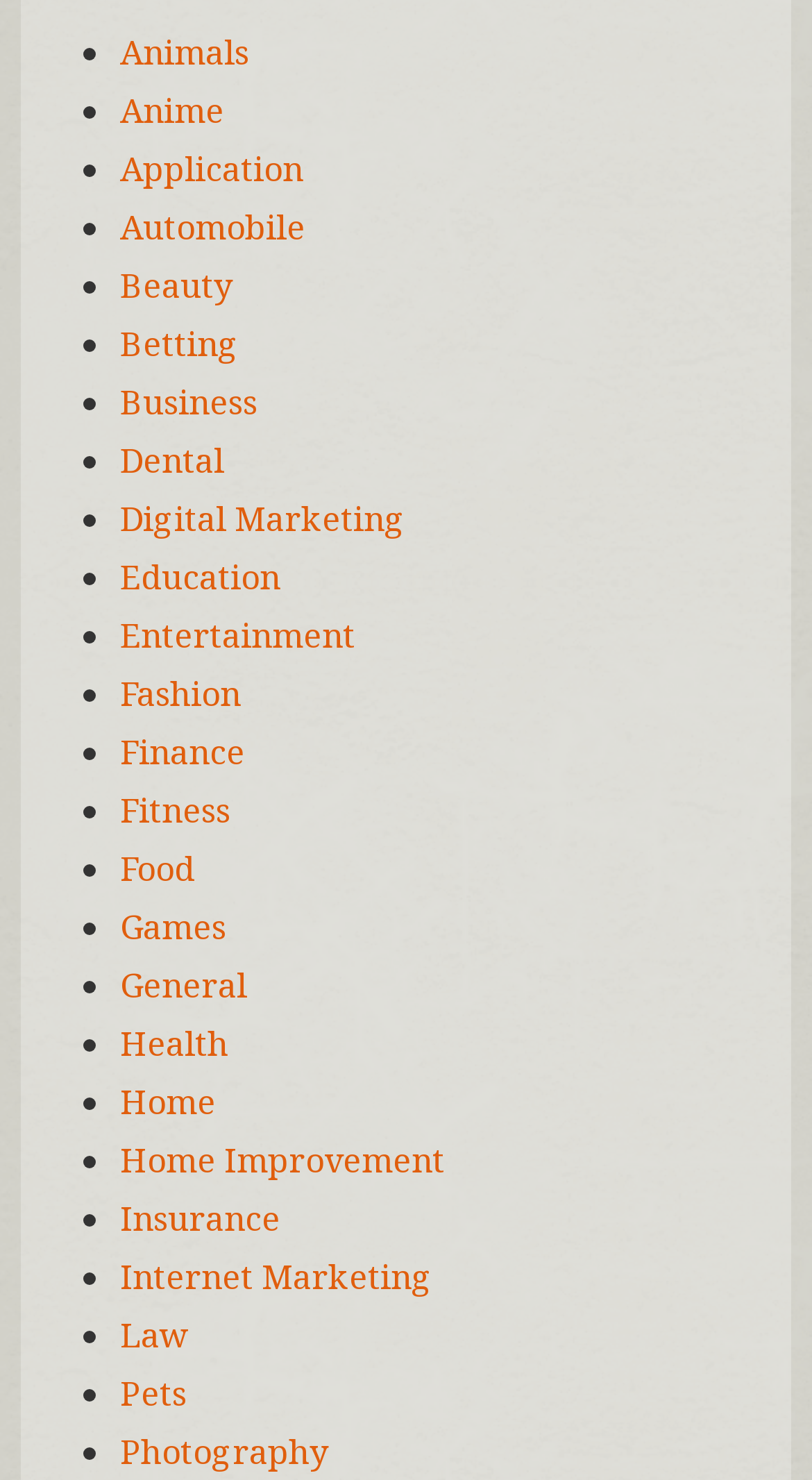What is the first category listed?
Provide a comprehensive and detailed answer to the question.

I looked at the first link in the list and found that it is labeled 'Animals', which is the first category listed.